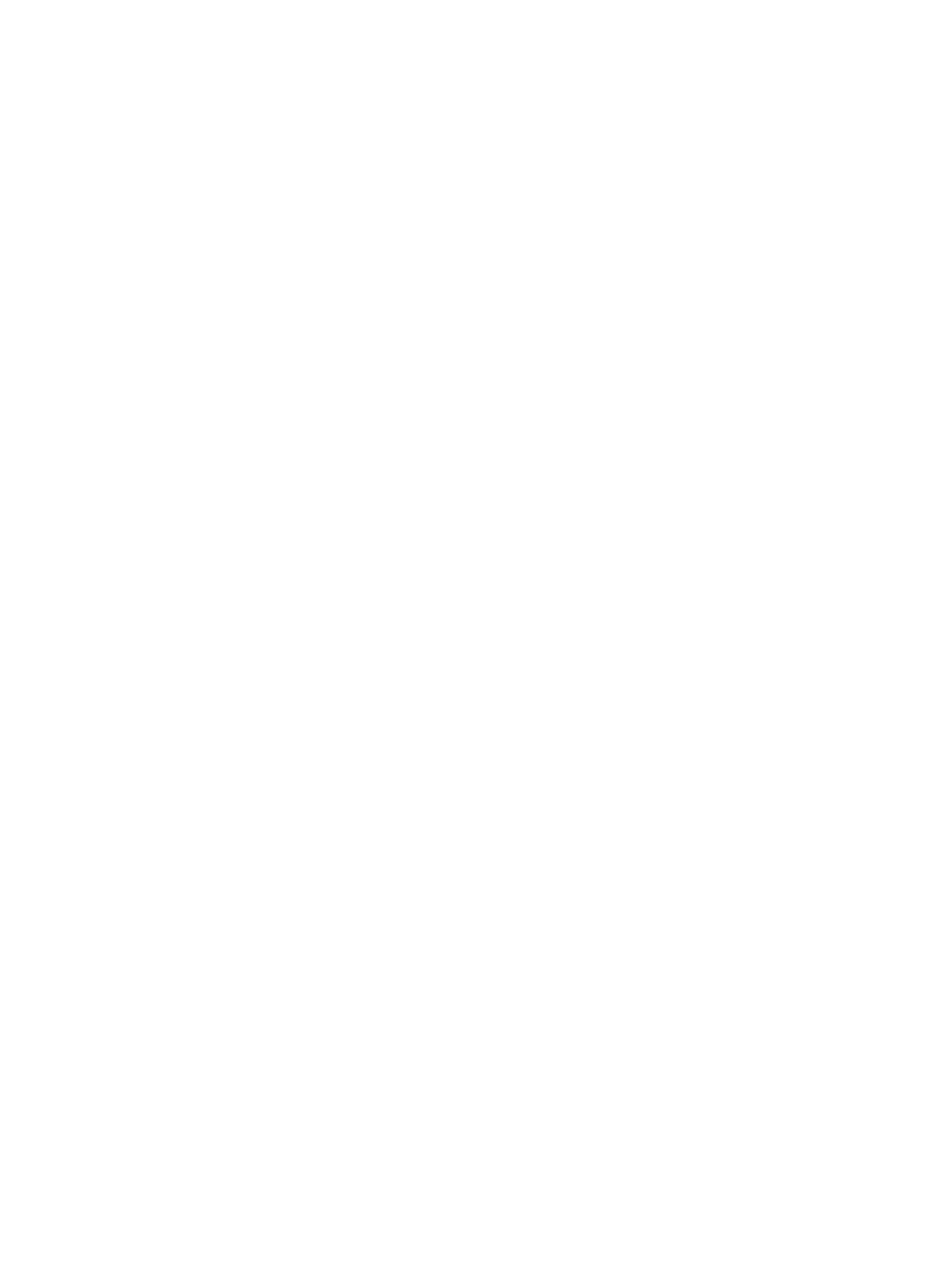Provide an in-depth caption for the elements present on the webpage.

This webpage is about the Deluxe Twin Room at Anemon Kent Karabük Hotel. At the top, there is a main navigation menu with links to various sections of the website, including "HOTELS", "ANEMORE CLUB", "OPPORTUNITIES", and more. Below the navigation menu, there is a phone number and a "RESERVATION" link.

The main content of the page is divided into sections. The first section has a heading "Deluxe Twin Room" and provides information about the room, including its capacity, size, and number of bedrooms and bathrooms. Below this, there is a paragraph describing the room's amenities and services.

The next section is headed "Room Amenities" and lists the various amenities available in the room, such as city view, single beds, free Wi-Fi, and more.

Following this, there is a section headed "Book Your Room" with a phone number, email address, and a "CALL NOW" link. Below this, there is a "MAKE A RESERVATION" button.

At the bottom of the page, there are links to various other sections of the website, including "Hotels", "About Us", "History", and more. There are also links to legal notices, terms and policies, and other information.

Throughout the page, there are several images, including examples of room amenities and services. The overall layout of the page is clean and easy to navigate, with clear headings and concise text.